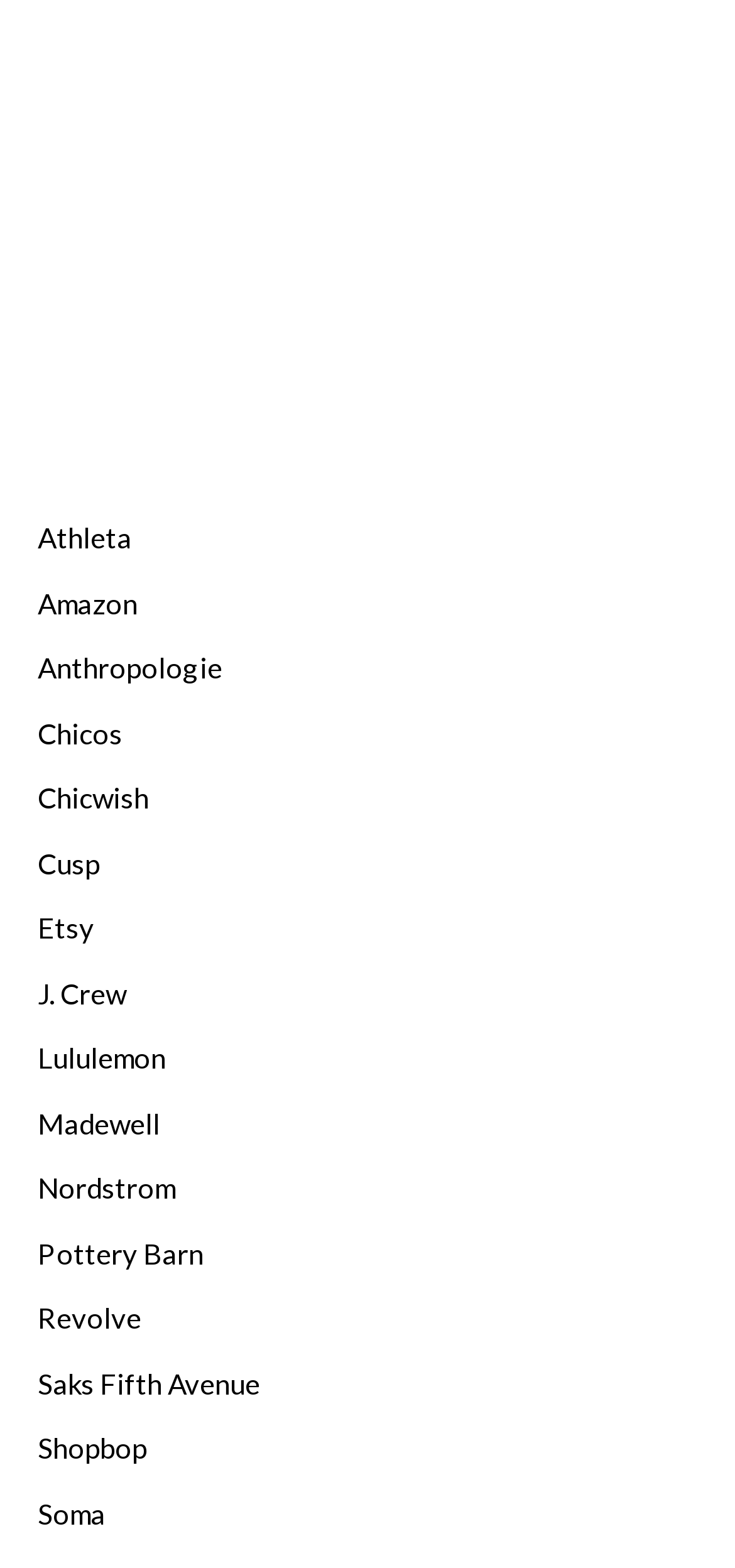Please identify the bounding box coordinates for the region that you need to click to follow this instruction: "explore Nordstrom".

[0.051, 0.747, 0.238, 0.768]